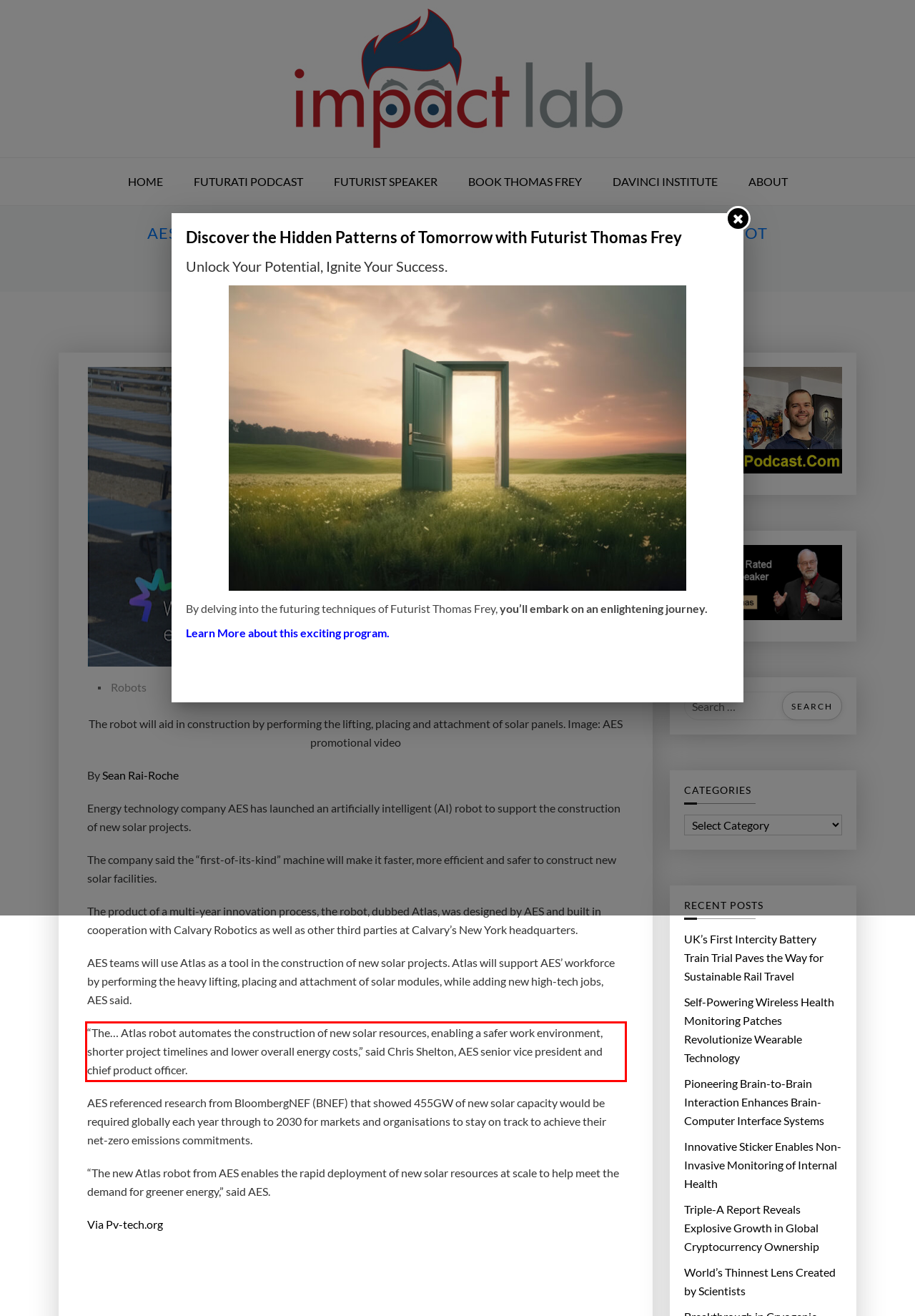Examine the screenshot of the webpage, locate the red bounding box, and generate the text contained within it.

“The… Atlas robot automates the construction of new solar resources, enabling a safer work environment, shorter project timelines and lower overall energy costs,” said Chris Shelton, AES senior vice president and chief product officer.